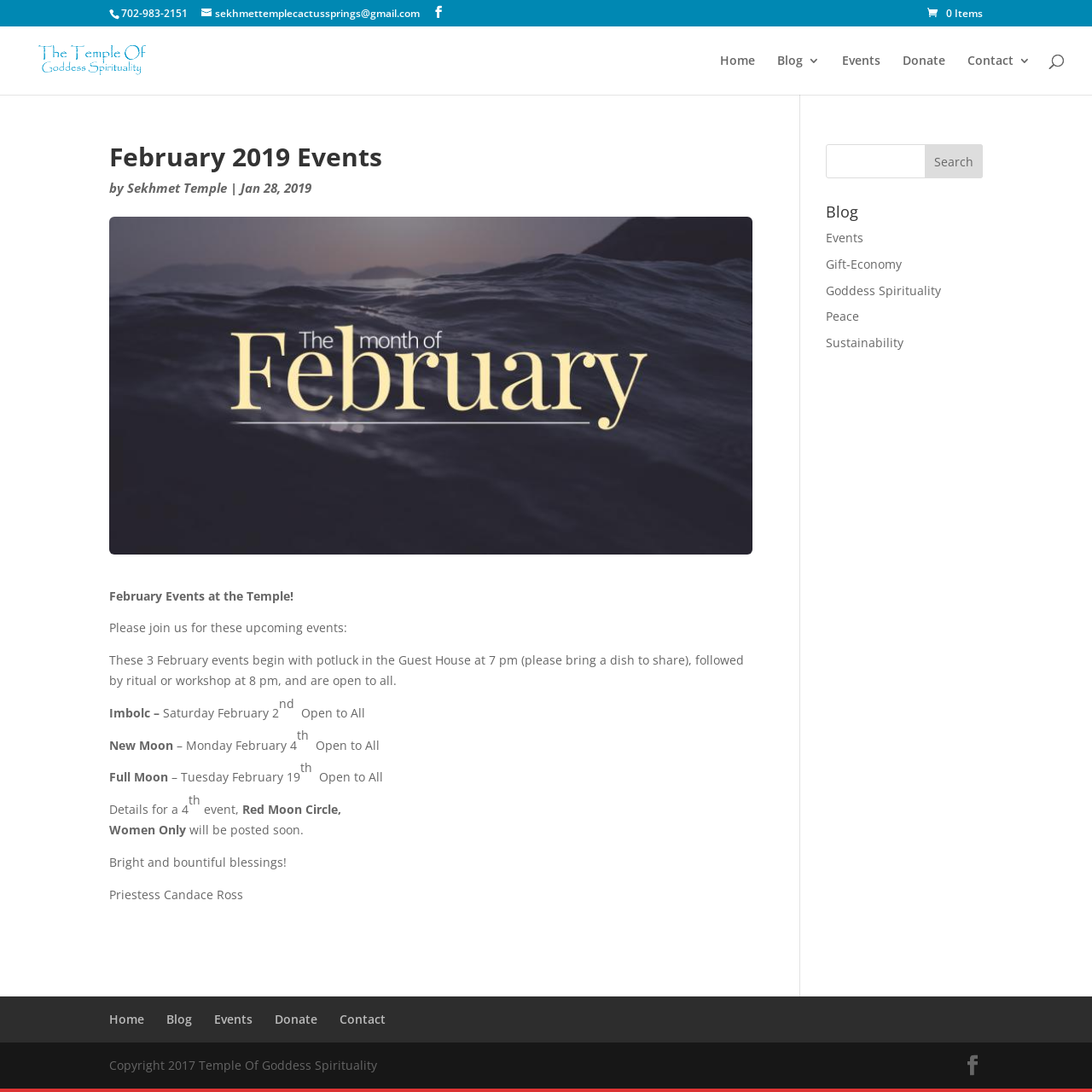Find and specify the bounding box coordinates that correspond to the clickable region for the instruction: "Read more about the website".

None